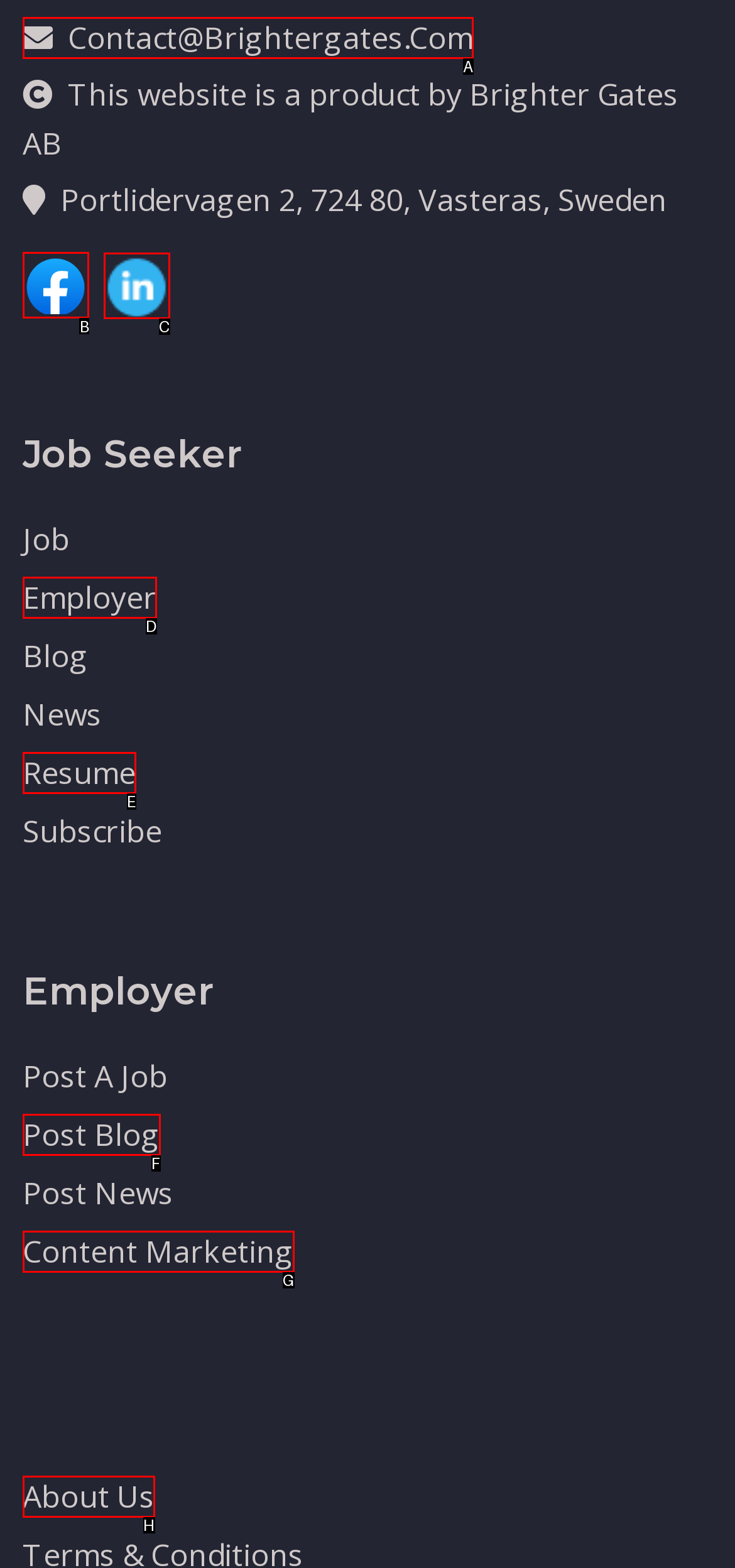Which UI element should you click on to achieve the following task: Visit Facebook fanpage? Provide the letter of the correct option.

B